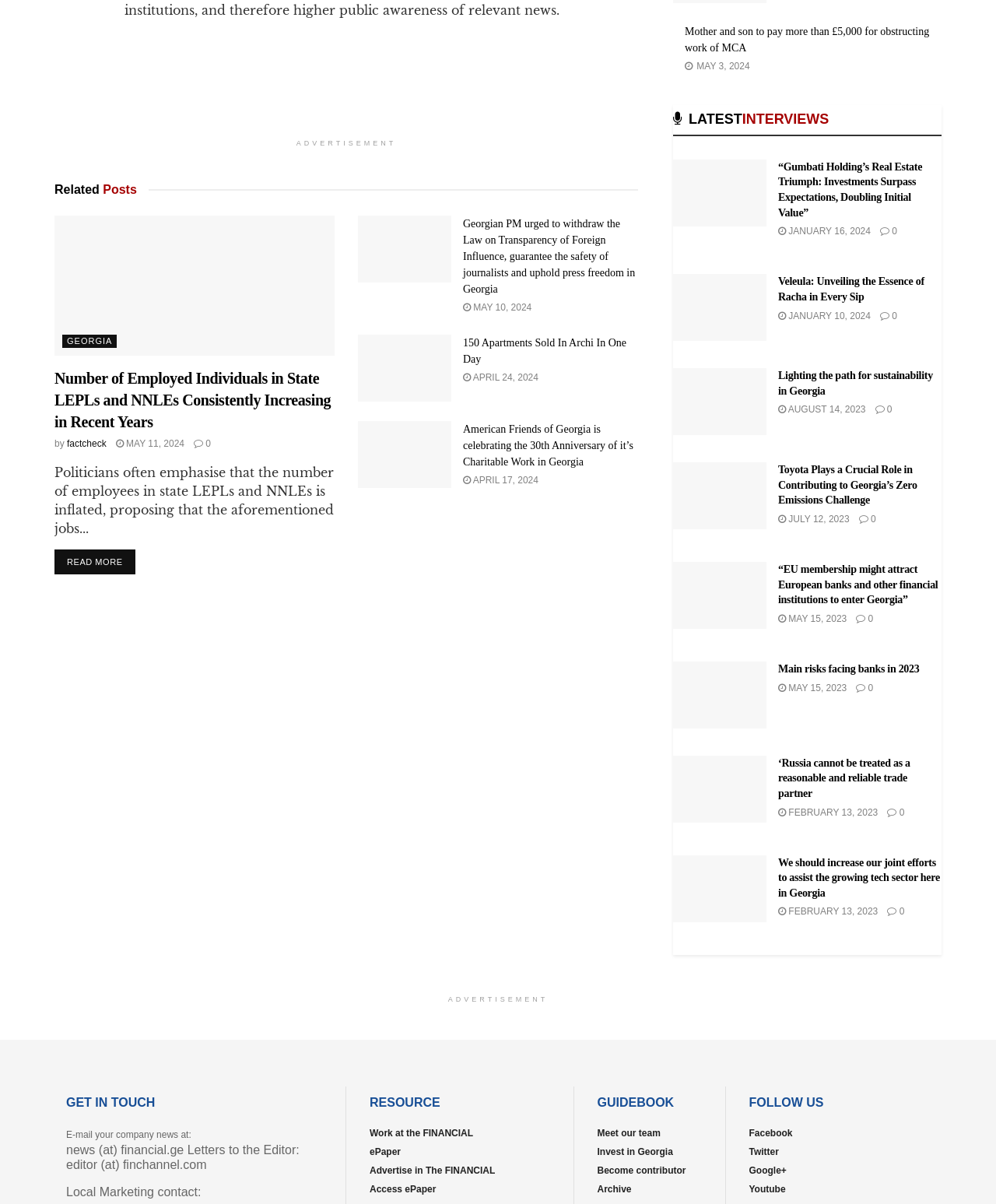Calculate the bounding box coordinates of the UI element given the description: "May 15, 2023".

[0.781, 0.567, 0.85, 0.576]